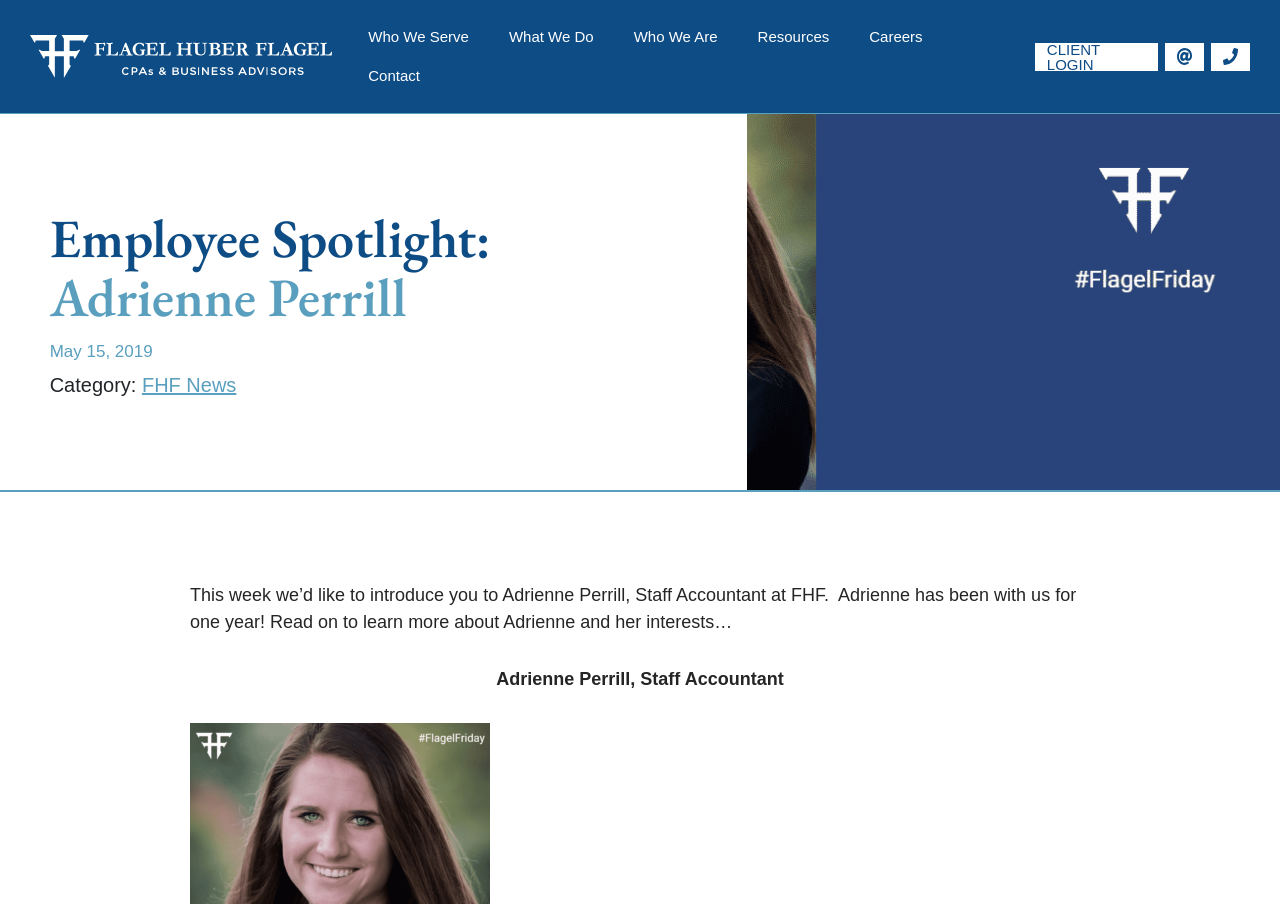Find the bounding box coordinates of the element I should click to carry out the following instruction: "Click the 'Home' link".

None